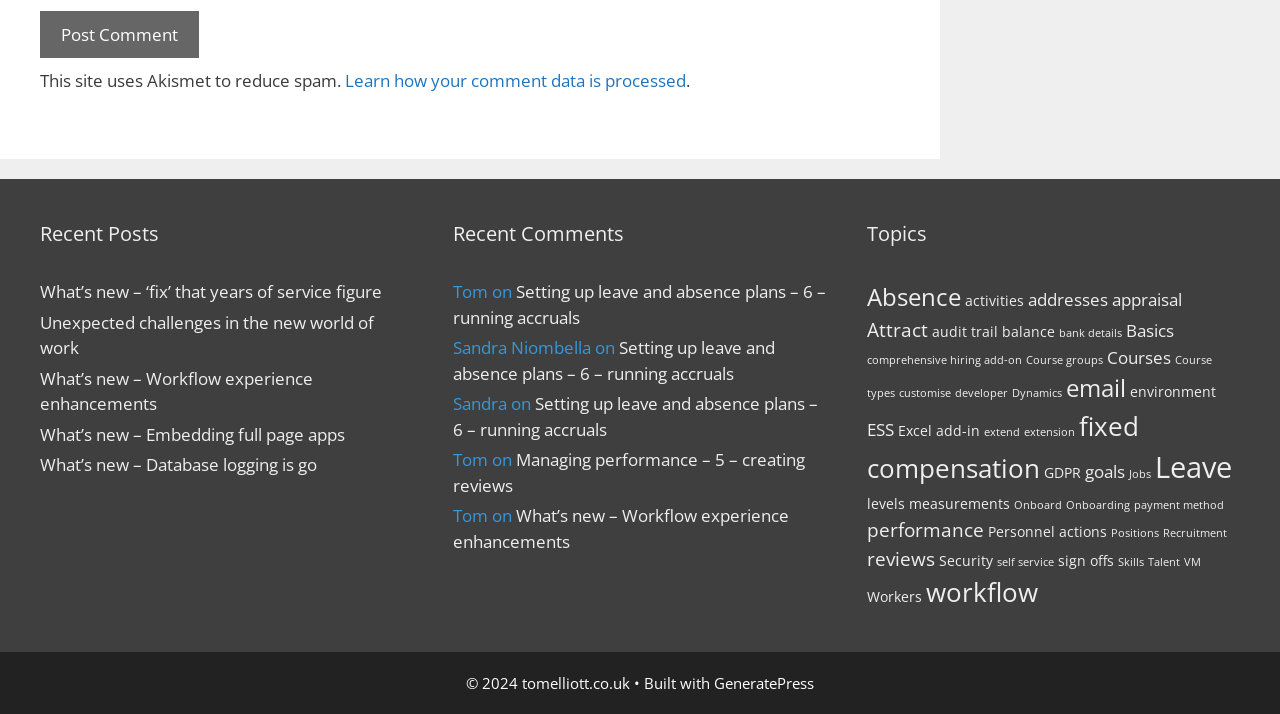Locate the bounding box coordinates of the clickable element to fulfill the following instruction: "Post a comment". Provide the coordinates as four float numbers between 0 and 1 in the format [left, top, right, bottom].

[0.031, 0.015, 0.155, 0.082]